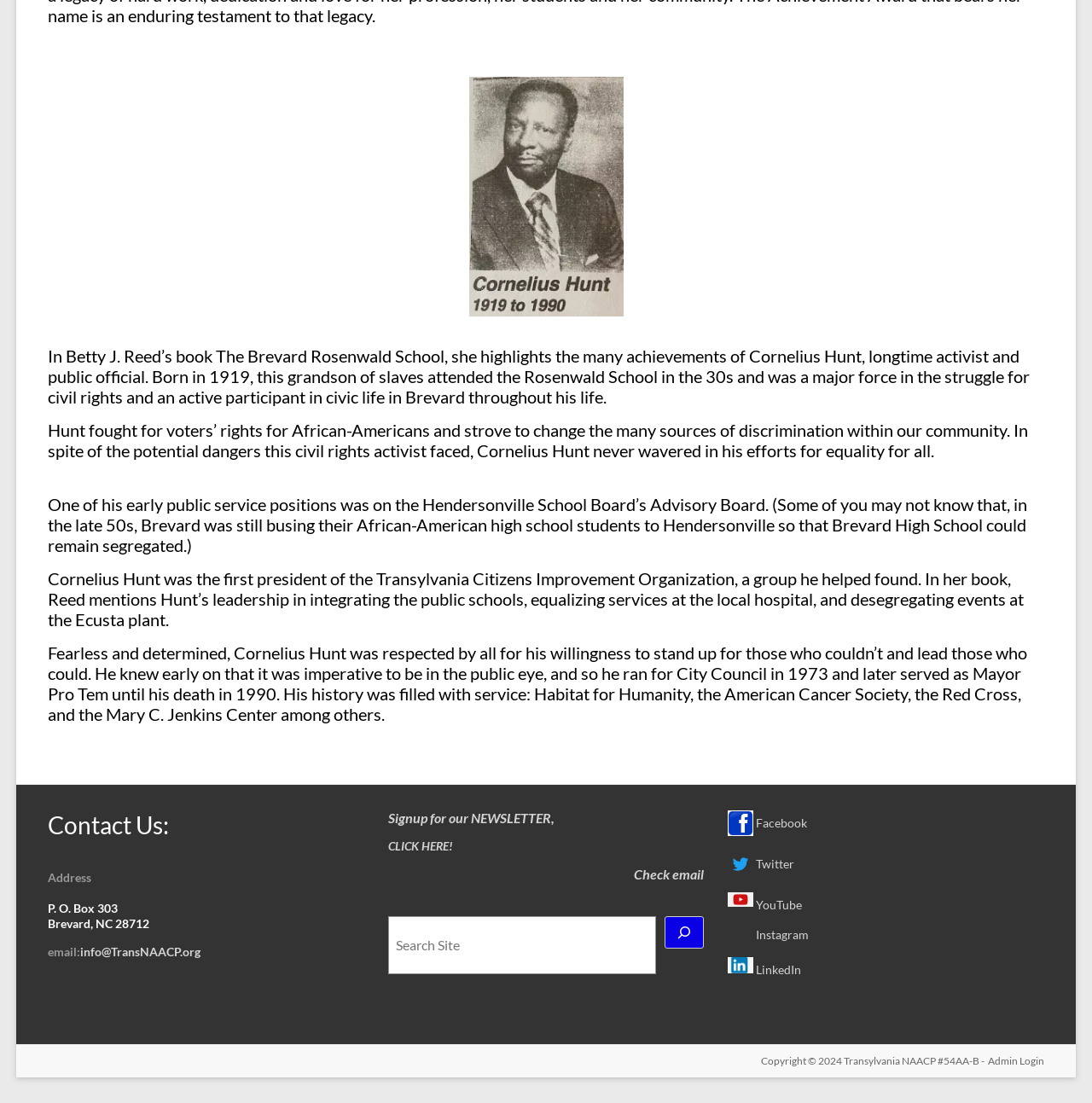Identify the bounding box coordinates for the UI element described as: "CLICK HERE!". The coordinates should be provided as four floats between 0 and 1: [left, top, right, bottom].

[0.355, 0.76, 0.415, 0.773]